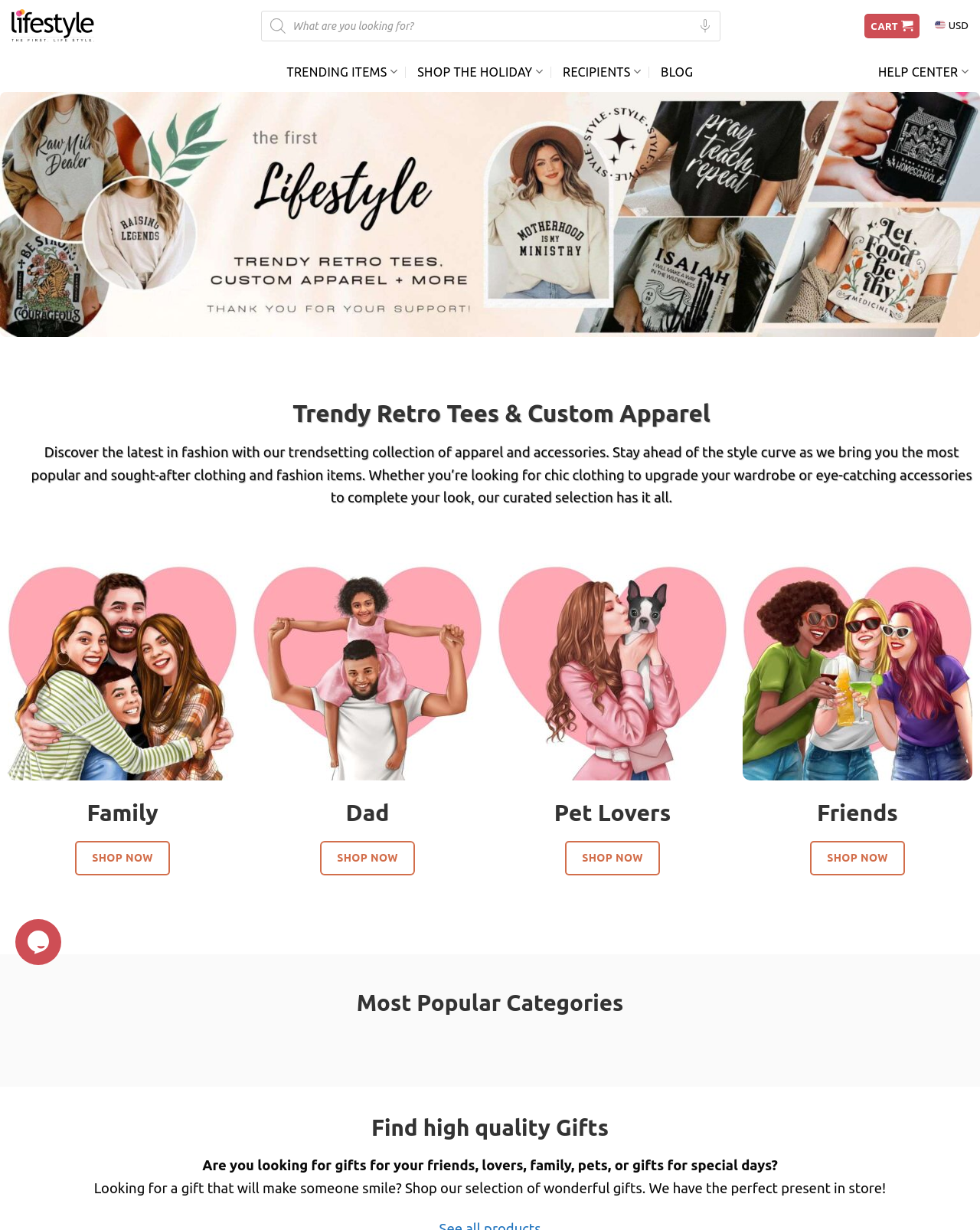How many 'SHOP NOW' buttons are there on the homepage?
Please use the image to provide a one-word or short phrase answer.

4